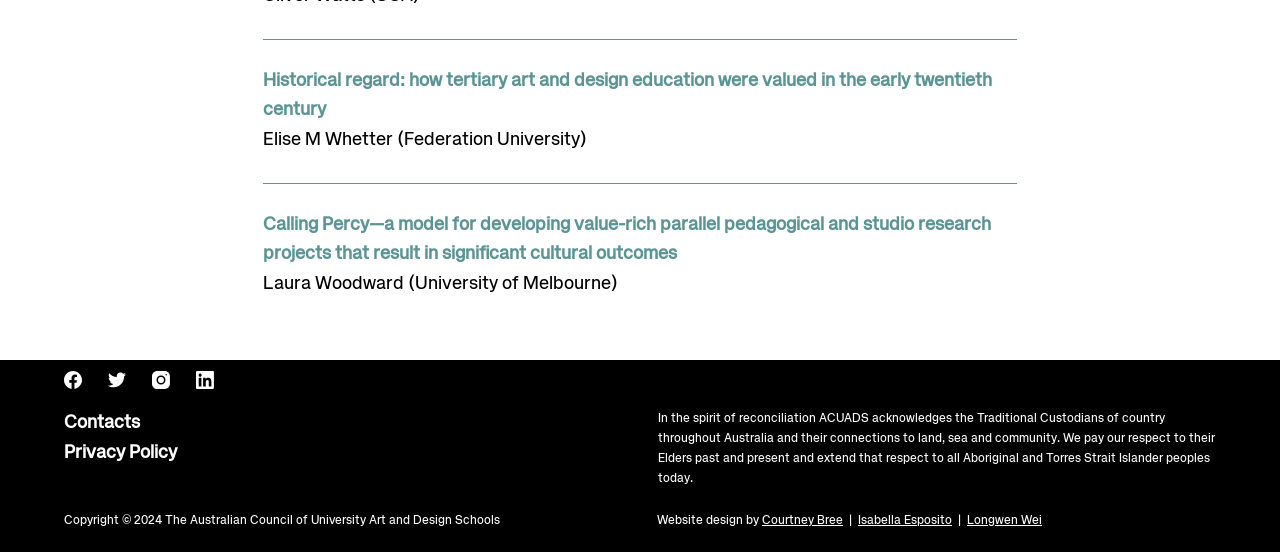What is the name of the organization that acknowledges the Traditional Custodians of country throughout Australia?
Answer the question in as much detail as possible.

The organization that acknowledges the Traditional Custodians of country throughout Australia is ACUADS, which stands for the Australian Council of University Art and Design Schools.